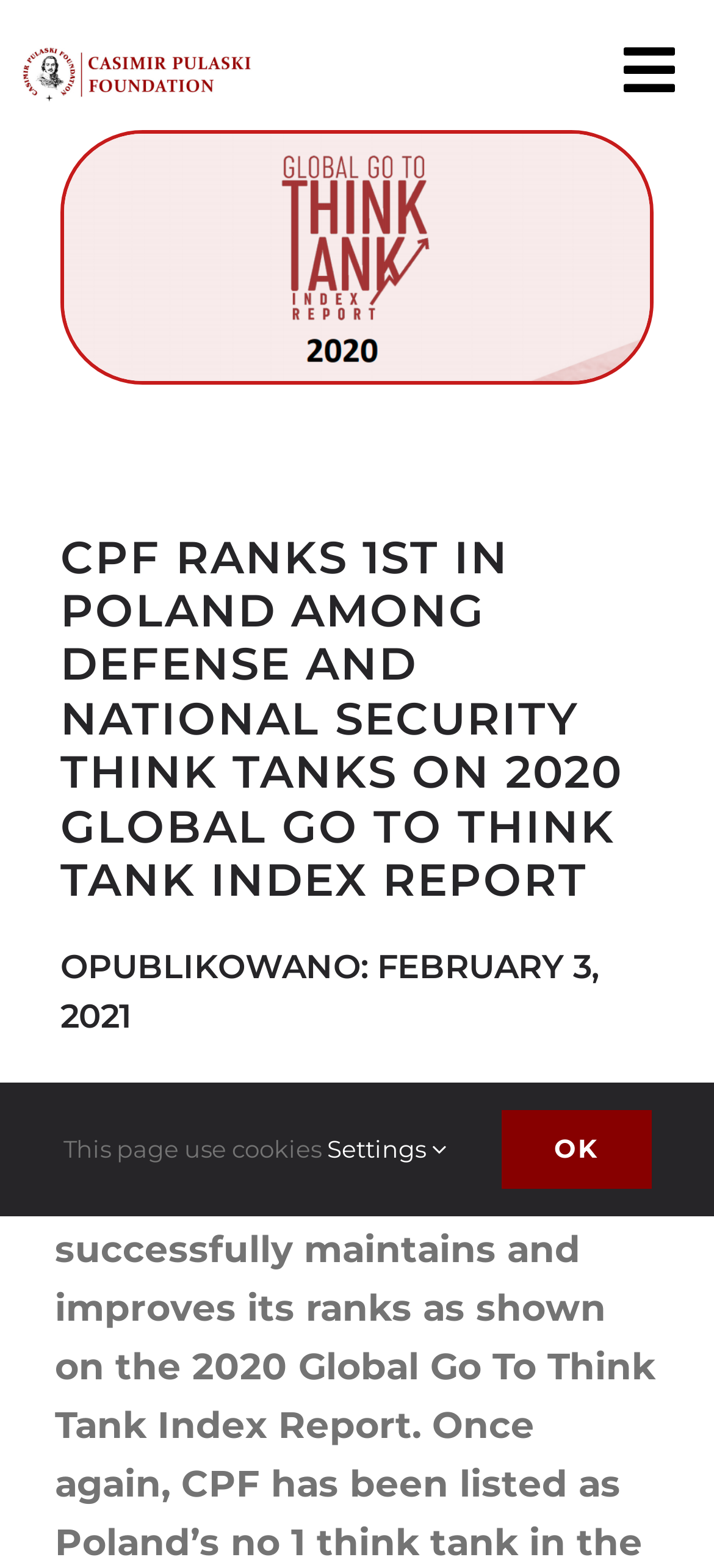Provide a one-word or one-phrase answer to the question:
What is the purpose of the search box?

Search for content